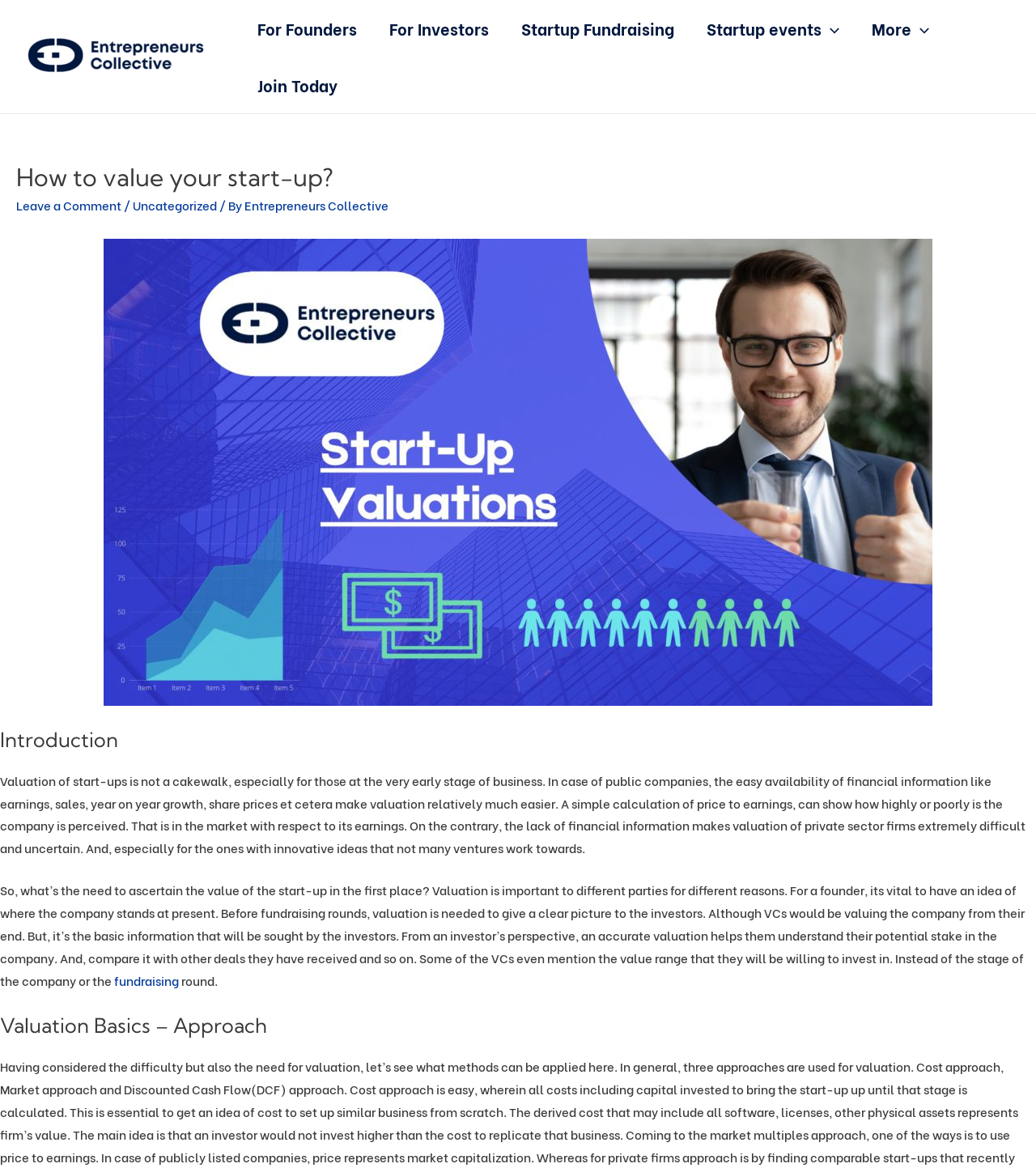Deliver a detailed narrative of the webpage's visual and textual elements.

The webpage is about valuation of start-ups, specifically focusing on the challenges of valuing early-stage businesses. At the top, there is a navigation menu with links to "For Founders", "For Investors", "Startup Fundraising", "Startup events", and "More". Below the navigation menu, there is a prominent header that asks "How to value your start-up?".

To the right of the header, there are links to "Leave a Comment", "Uncategorized", and "Entrepreneurs Collective". Below the header, there is a large image that takes up most of the width of the page, with a caption "Valuation for your start-up".

The main content of the page is divided into sections, with headings "Introduction", "Valuation Basics – Approach", and others. The "Introduction" section explains the importance of valuation for start-ups, especially for those at the early stage of business. It highlights the difficulties of valuing private sector firms due to the lack of financial information.

The text is accompanied by a few images, including a small icon next to the "Startup events" link and another icon next to the "More" link. There is also a large image at the top of the page, which appears to be a logo or a banner for "Entrepreneurs Collective". Overall, the webpage has a clean and organized layout, with clear headings and concise text.